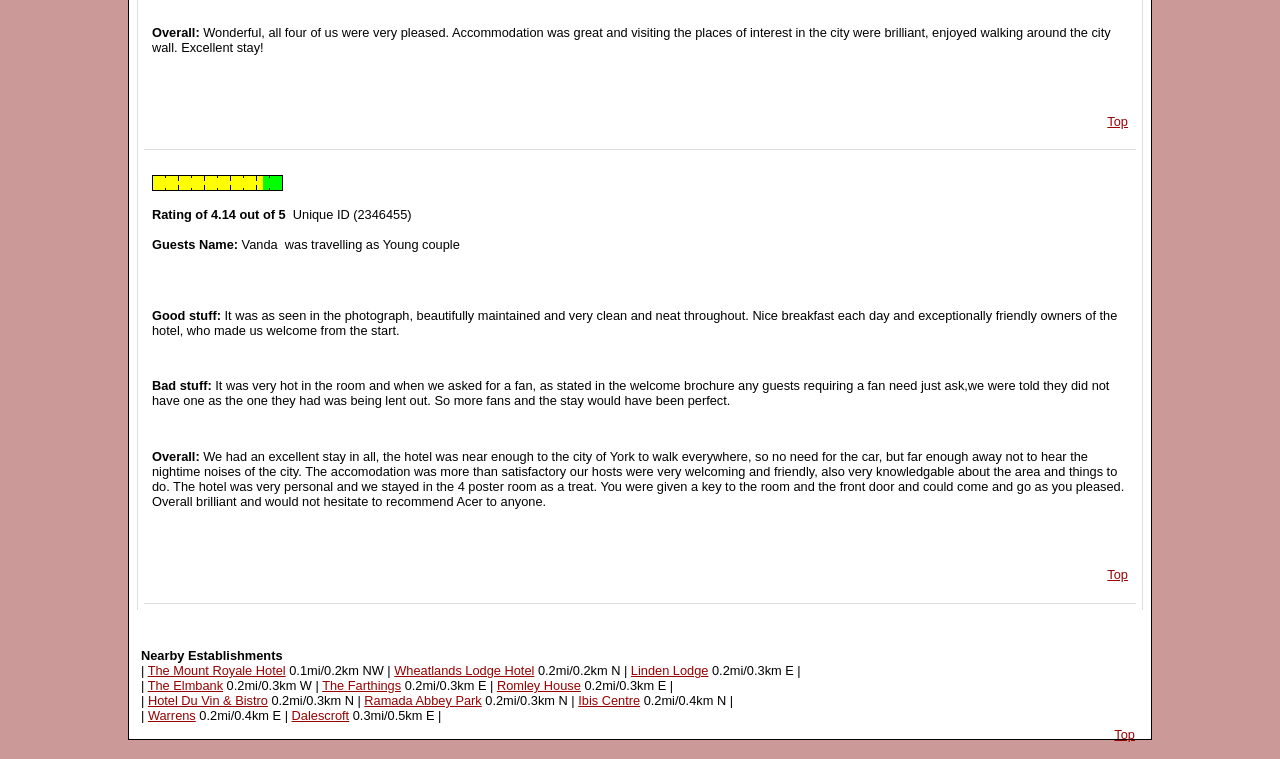Could you determine the bounding box coordinates of the clickable element to complete the instruction: "Click on 'Benefits:' link"? Provide the coordinates as four float numbers between 0 and 1, i.e., [left, top, right, bottom].

None